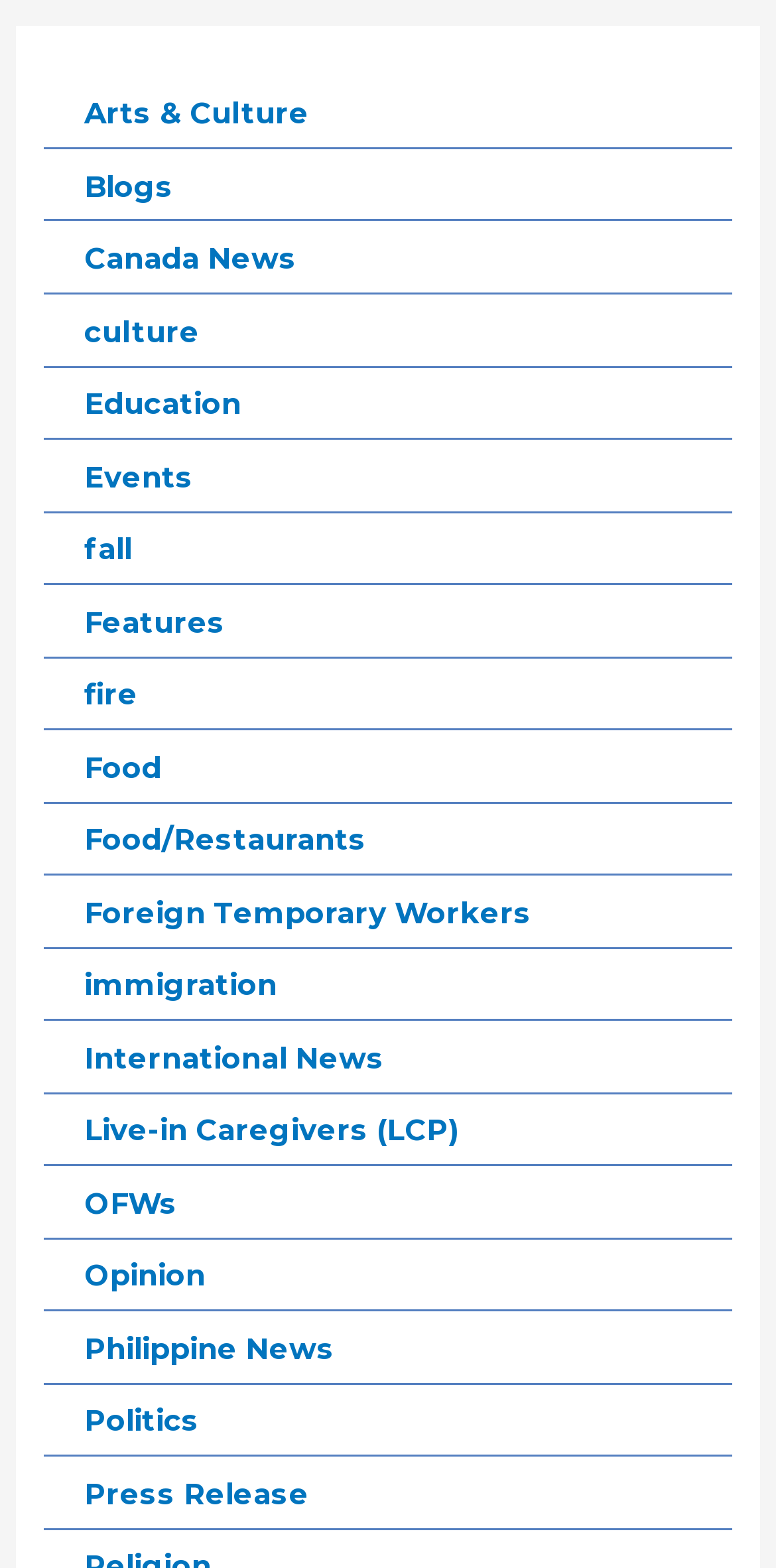Indicate the bounding box coordinates of the element that needs to be clicked to satisfy the following instruction: "Explore Philippine News". The coordinates should be four float numbers between 0 and 1, i.e., [left, top, right, bottom].

[0.109, 0.849, 0.432, 0.872]